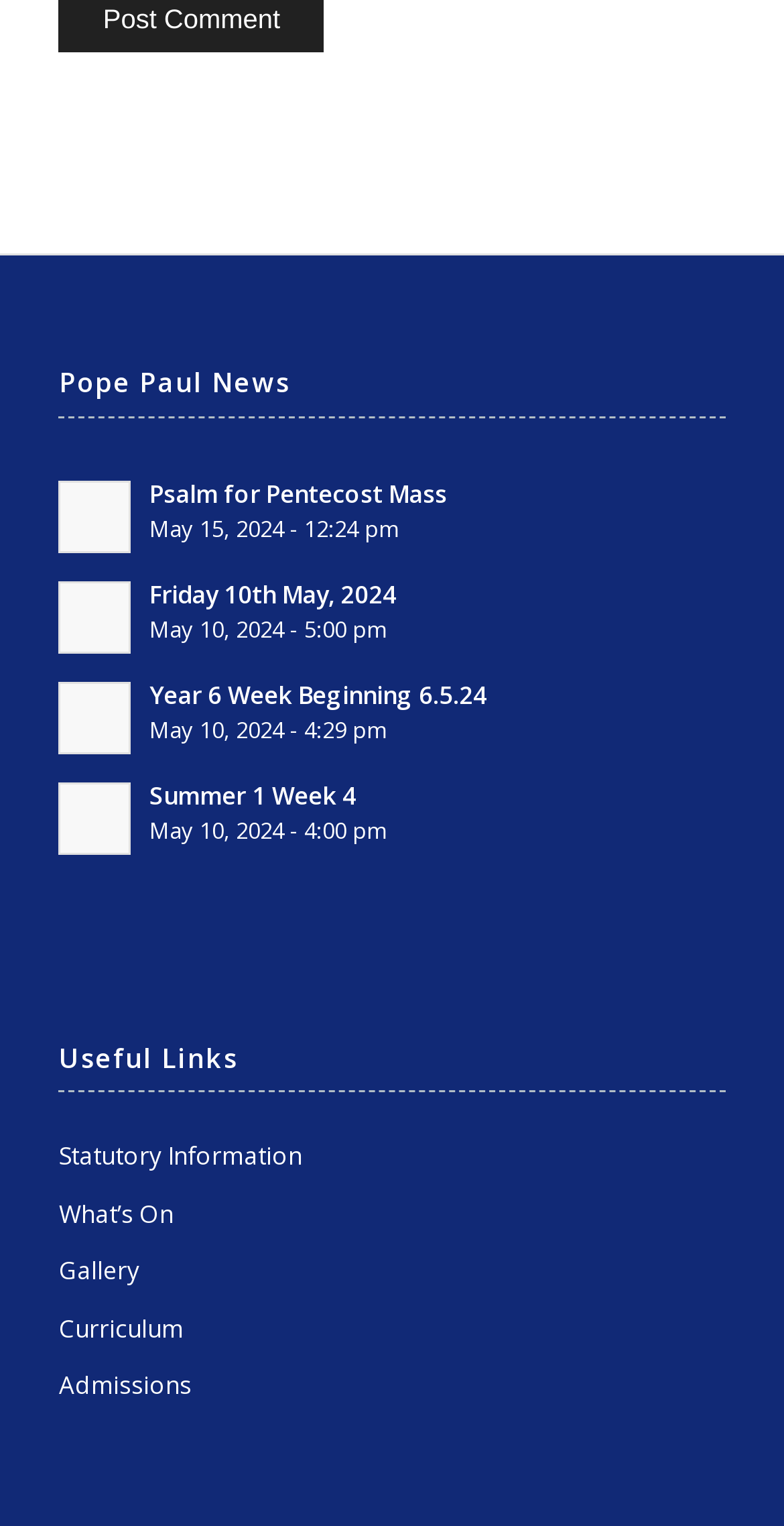What type of information is provided on this webpage?
Please answer the question with as much detail as possible using the screenshot.

I looked at the content of the webpage and found that it provides news items related to a school, such as 'Psalm for Pentecost Mass' and 'Year 6 Week Beginning 6.5.24', as well as links to useful information like 'Statutory Information' and 'Curriculum'.